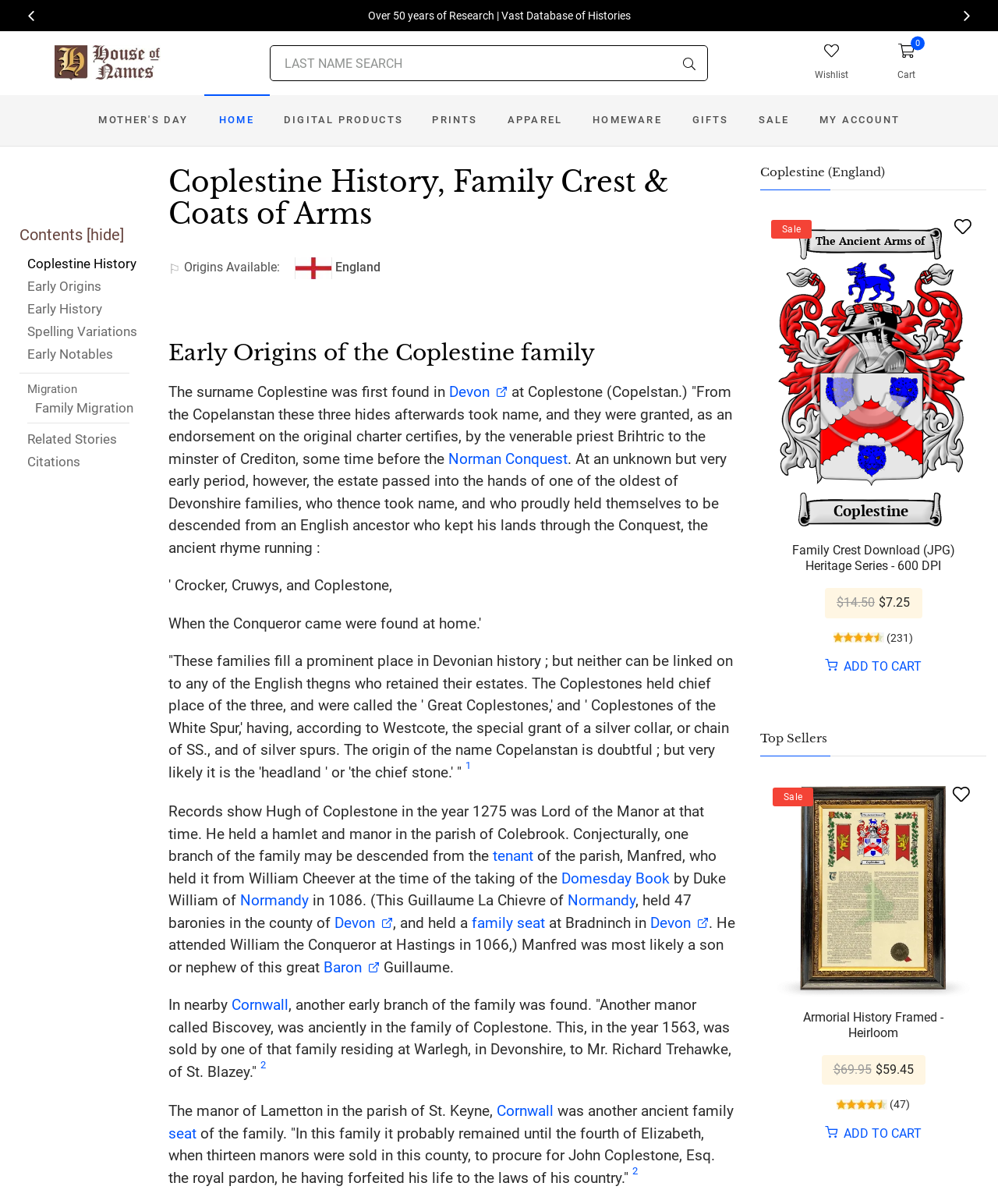Find the bounding box of the element with the following description: "Armorial History Framed - Heirloom". The coordinates must be four float numbers between 0 and 1, formatted as [left, top, right, bottom].

[0.805, 0.838, 0.945, 0.864]